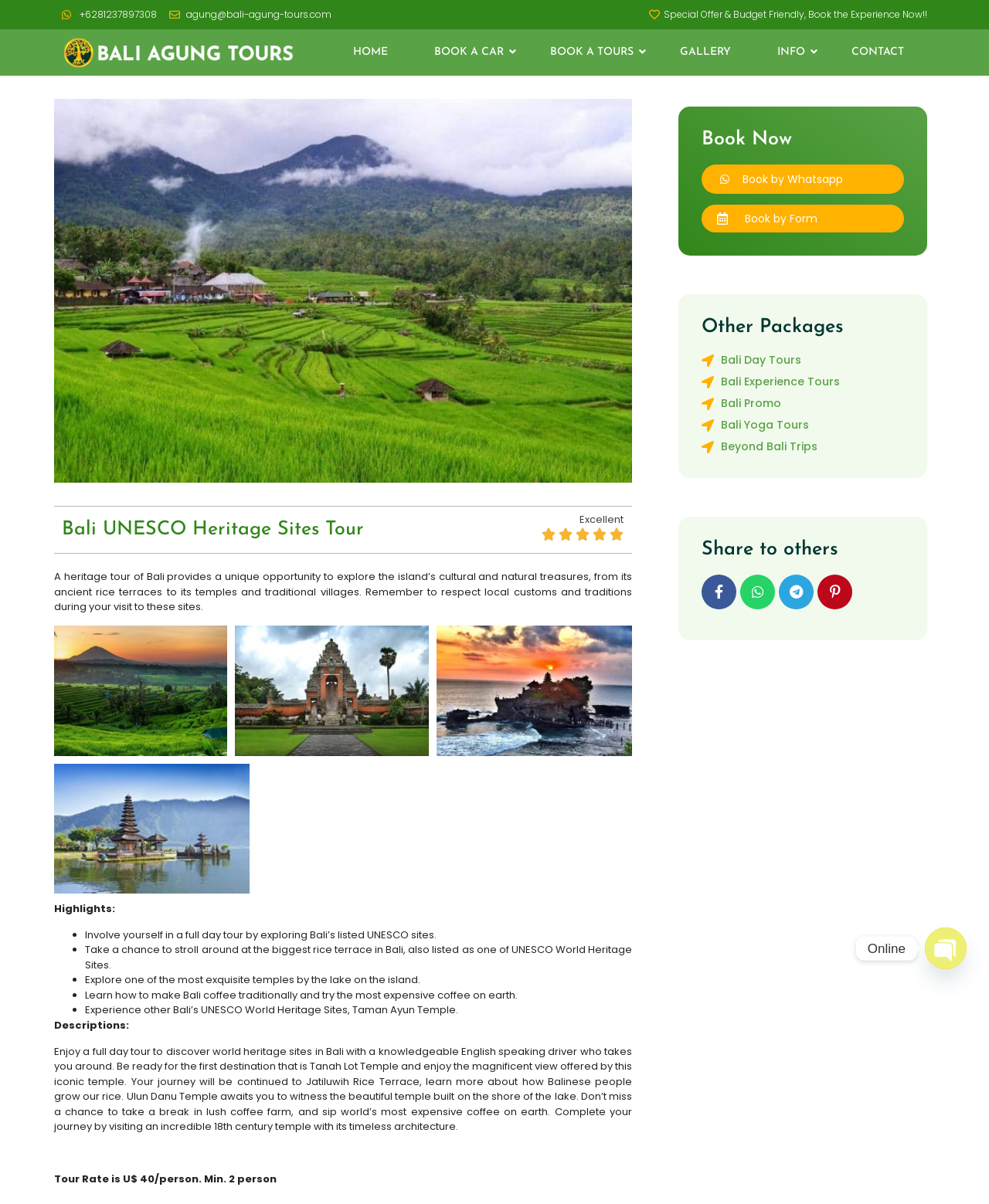What is the price of the Bali UNESCO Heritage Sites Tour?
Using the image as a reference, answer the question with a short word or phrase.

U$ 40/person